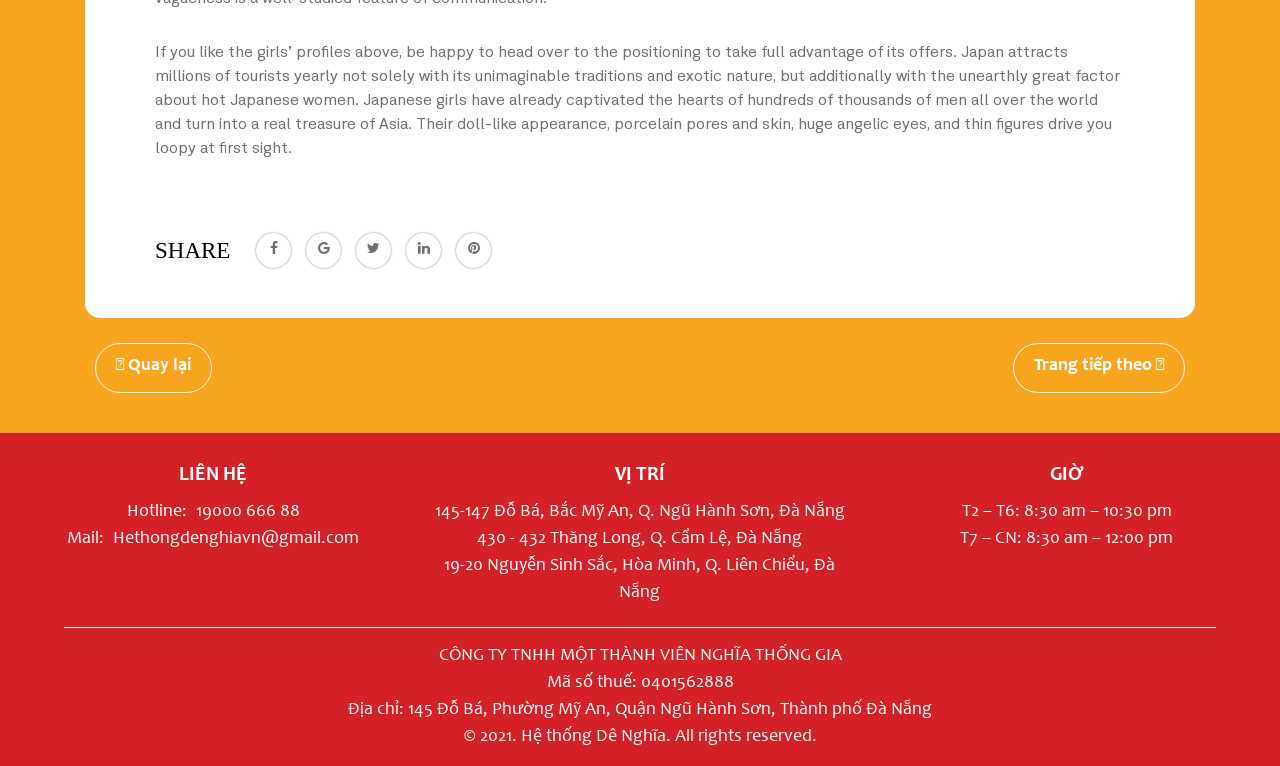What is the email address?
Using the image as a reference, give a one-word or short phrase answer.

Hethongdenghiavn@gmail.com